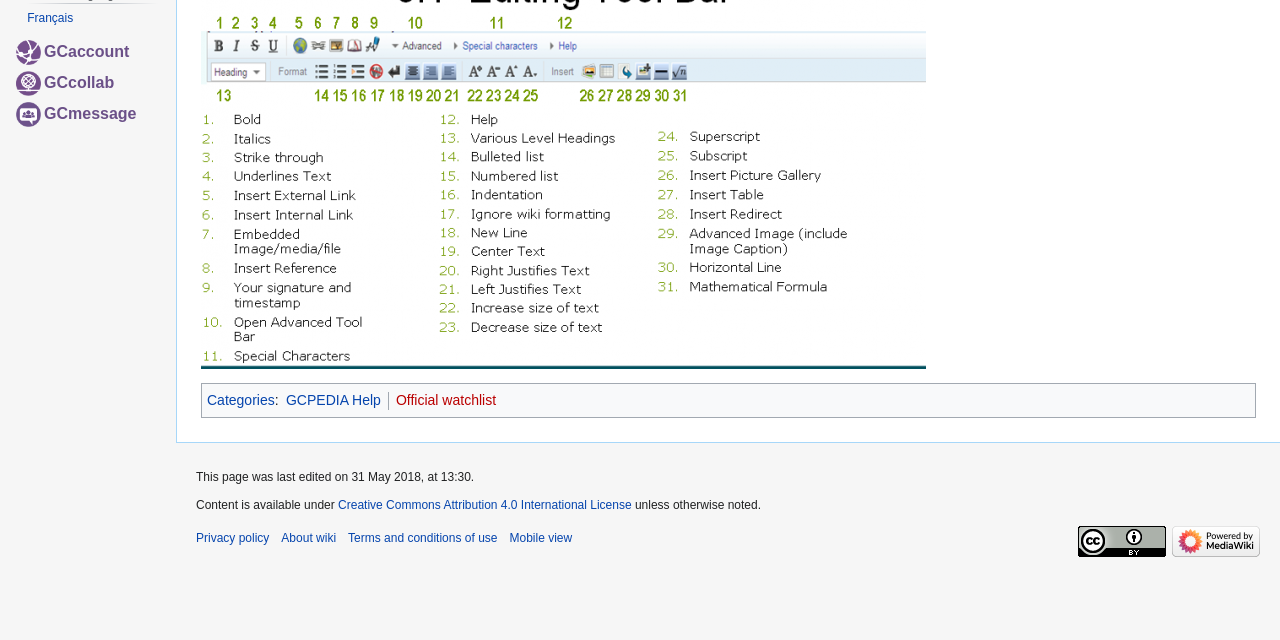From the screenshot, find the bounding box of the UI element matching this description: "alt="Edit tool bar english.png"". Supply the bounding box coordinates in the form [left, top, right, bottom], each a float between 0 and 1.

[0.157, 0.248, 0.723, 0.273]